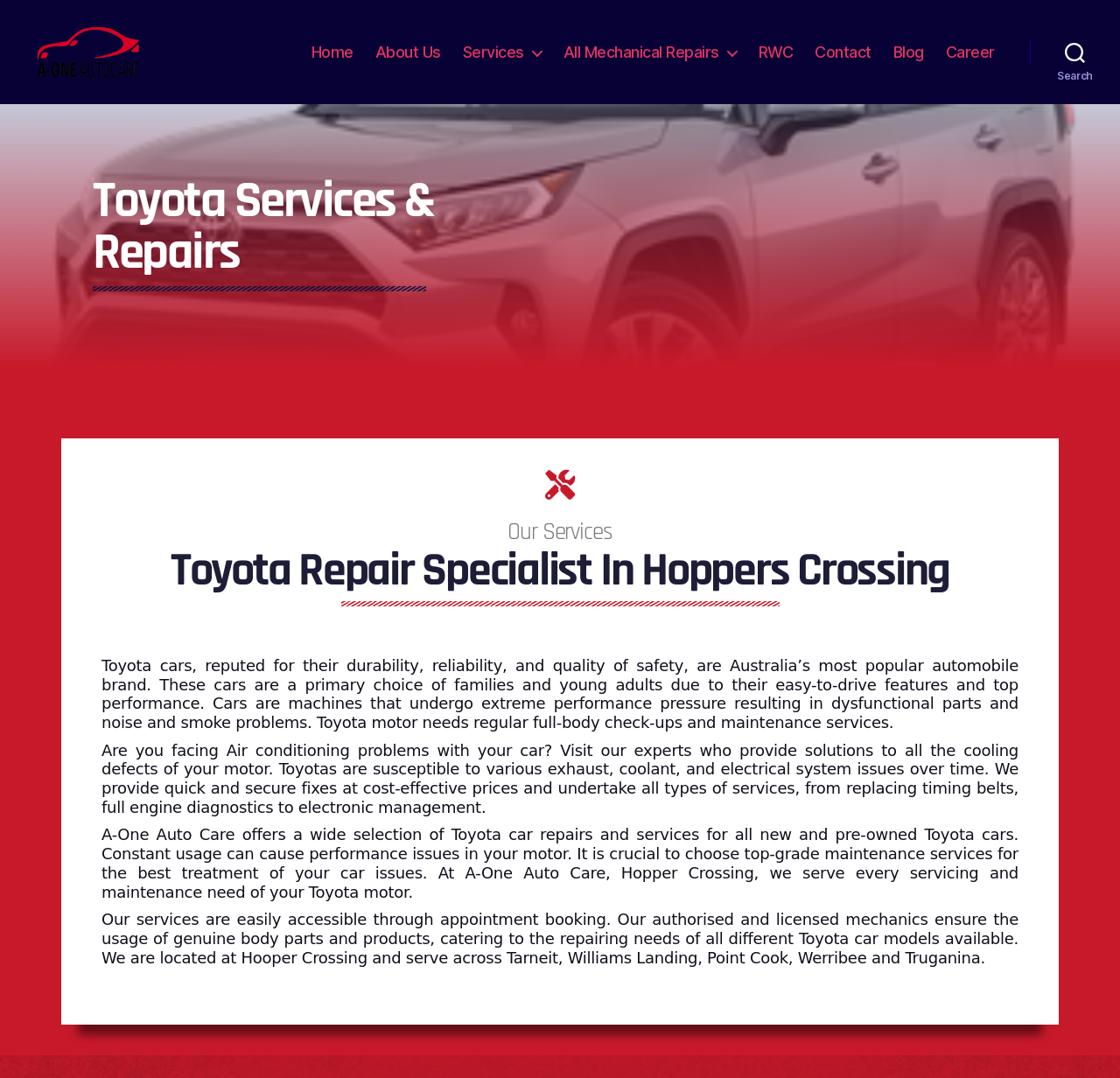Could you determine the bounding box coordinates of the clickable element to complete the instruction: "Click on the 'A One Auto Care' link"? Provide the coordinates as four float numbers between 0 and 1, i.e., [left, top, right, bottom].

[0.031, 0.023, 0.166, 0.096]